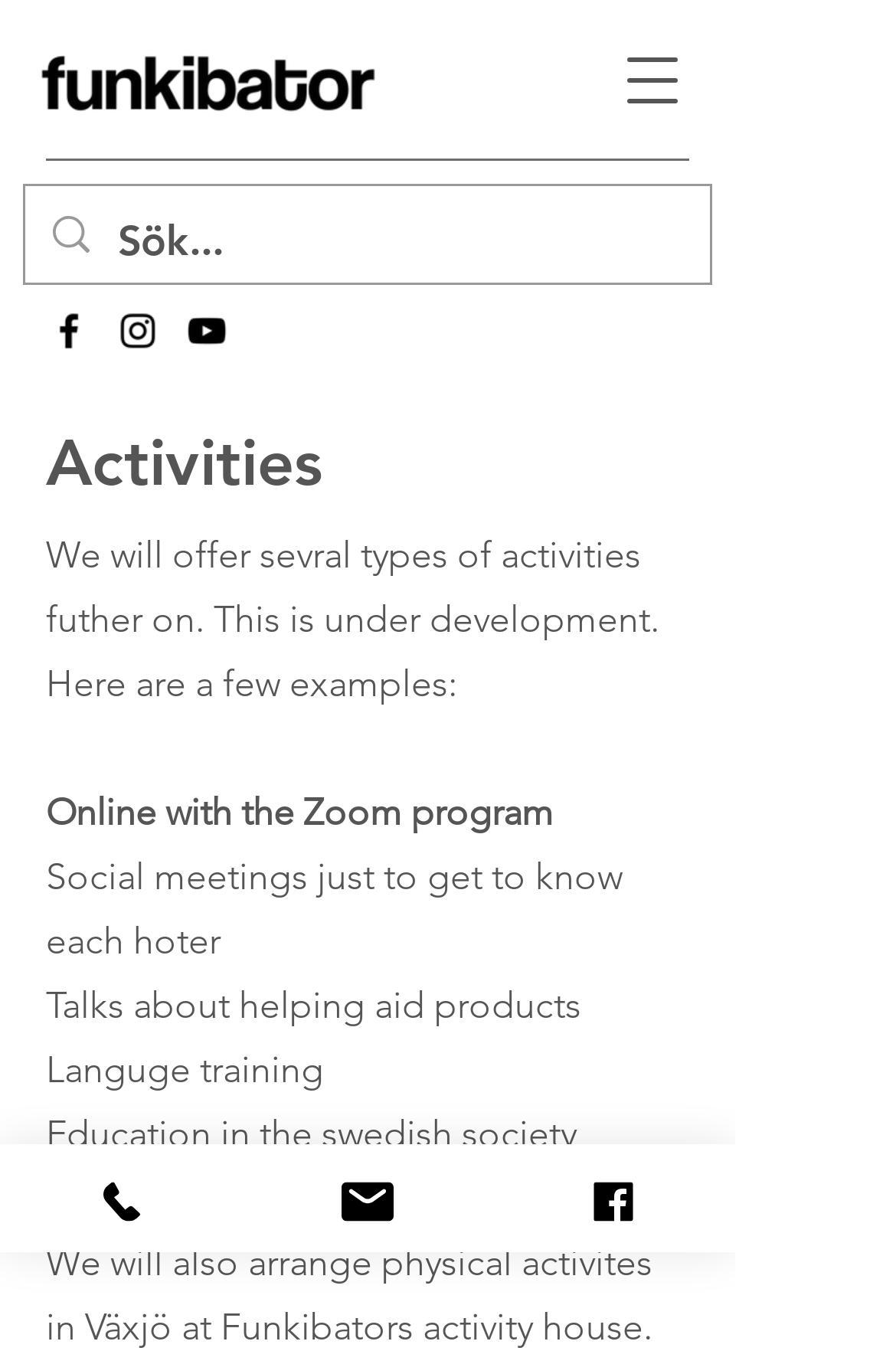Identify the bounding box for the given UI element using the description provided. Coordinates should be in the format (top-left x, top-left y, bottom-right x, bottom-right y) and must be between 0 and 1. Here is the description: aria-label="alt.text.label.Instagram"

[0.128, 0.228, 0.179, 0.262]